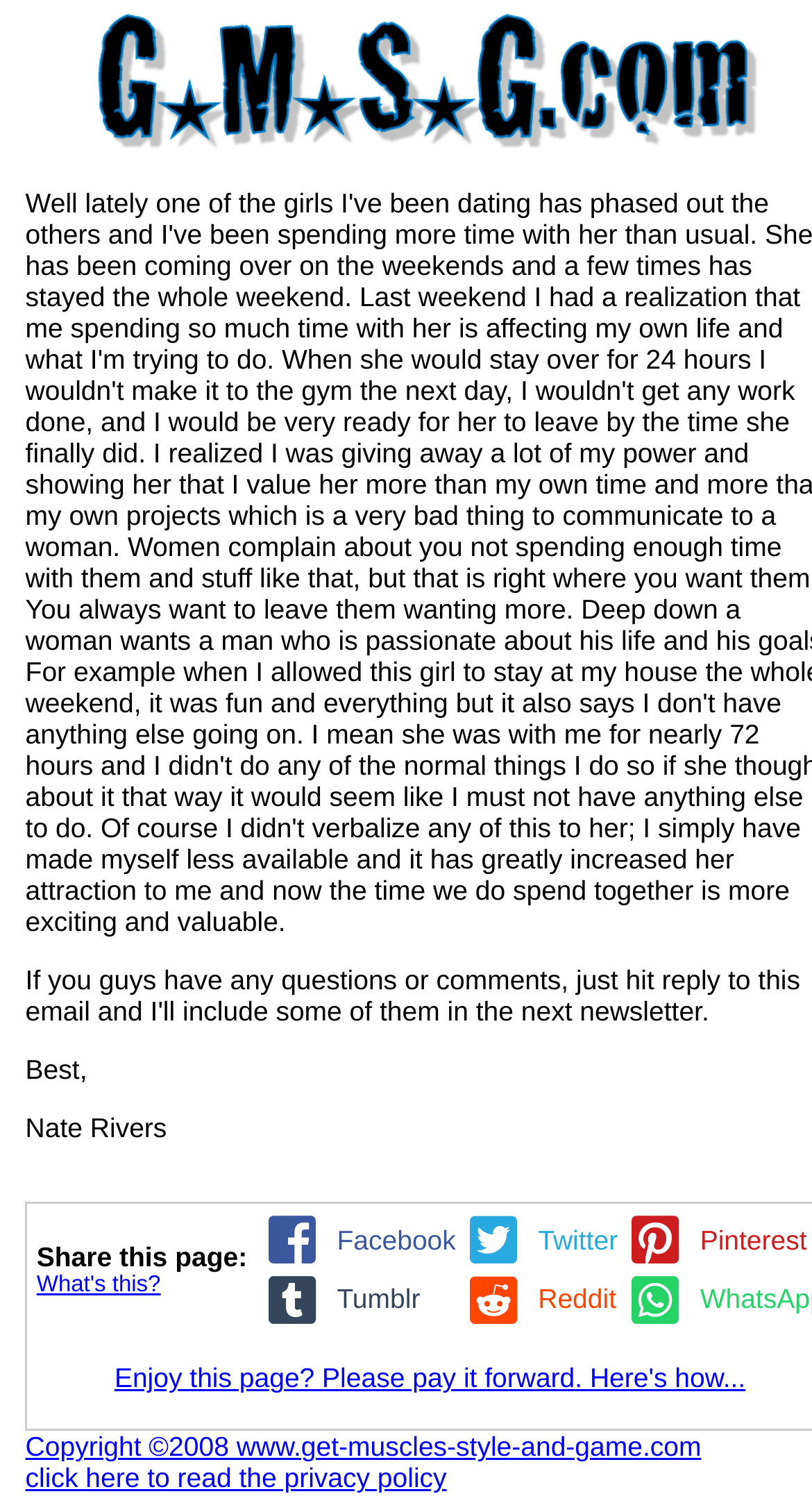Locate the bounding box coordinates of the element's region that should be clicked to carry out the following instruction: "Pay it forward". The coordinates need to be four float numbers between 0 and 1, i.e., [left, top, right, bottom].

[0.141, 0.901, 0.918, 0.922]